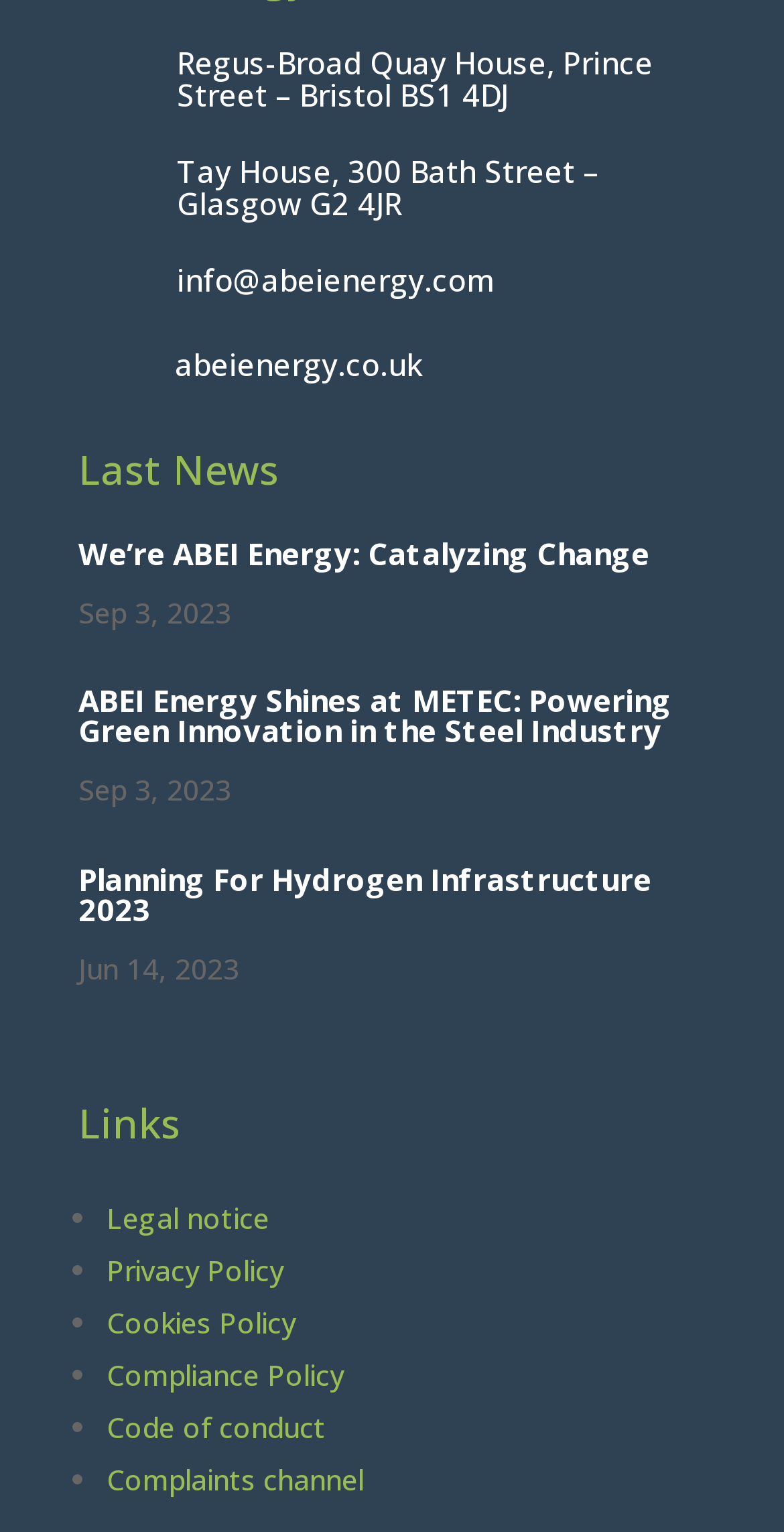Find and indicate the bounding box coordinates of the region you should select to follow the given instruction: "Check legal notice".

[0.136, 0.782, 0.344, 0.807]